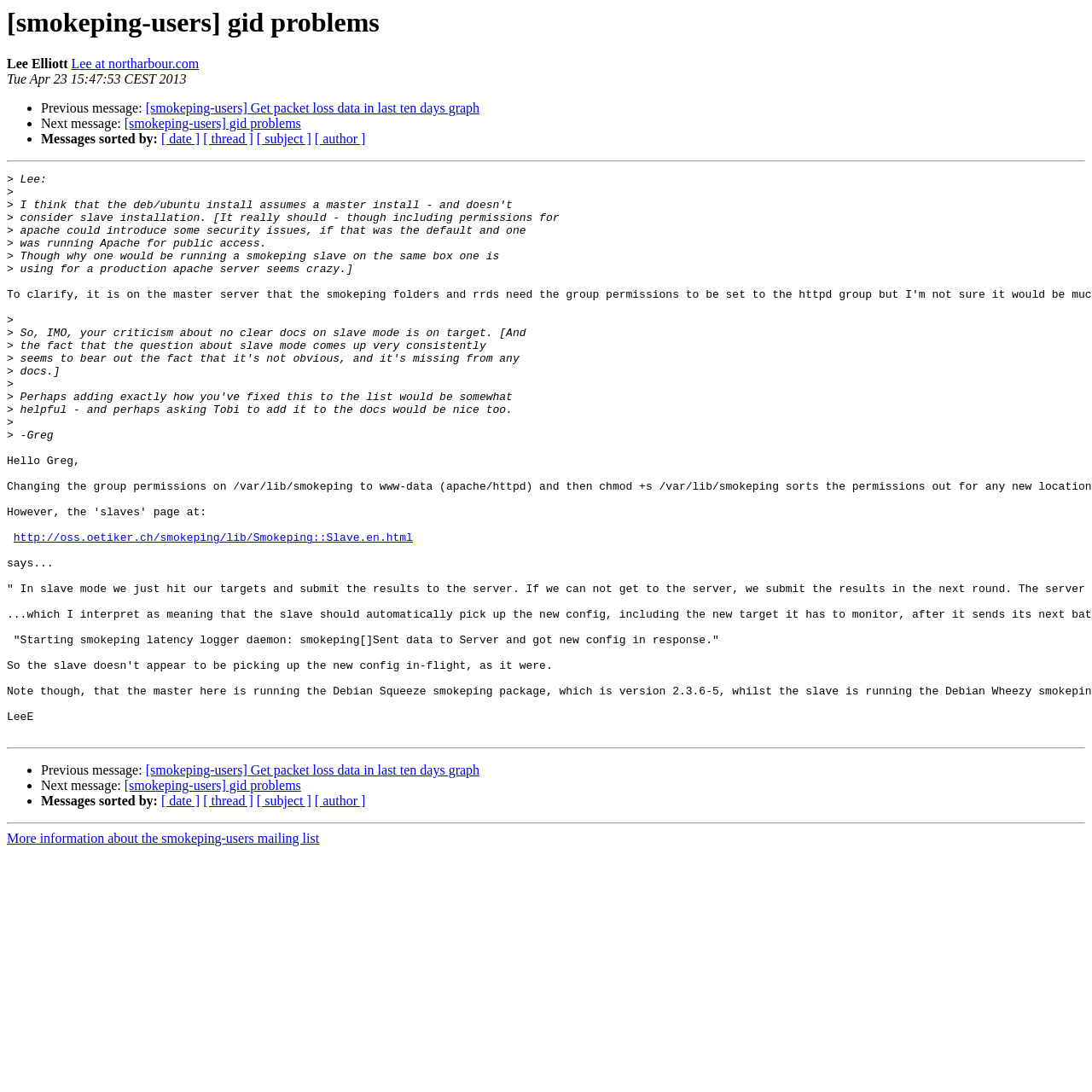Using the description "http://oss.oetiker.ch/smokeping/lib/Smokeping::Slave.en.html", locate and provide the bounding box of the UI element.

[0.012, 0.487, 0.379, 0.499]